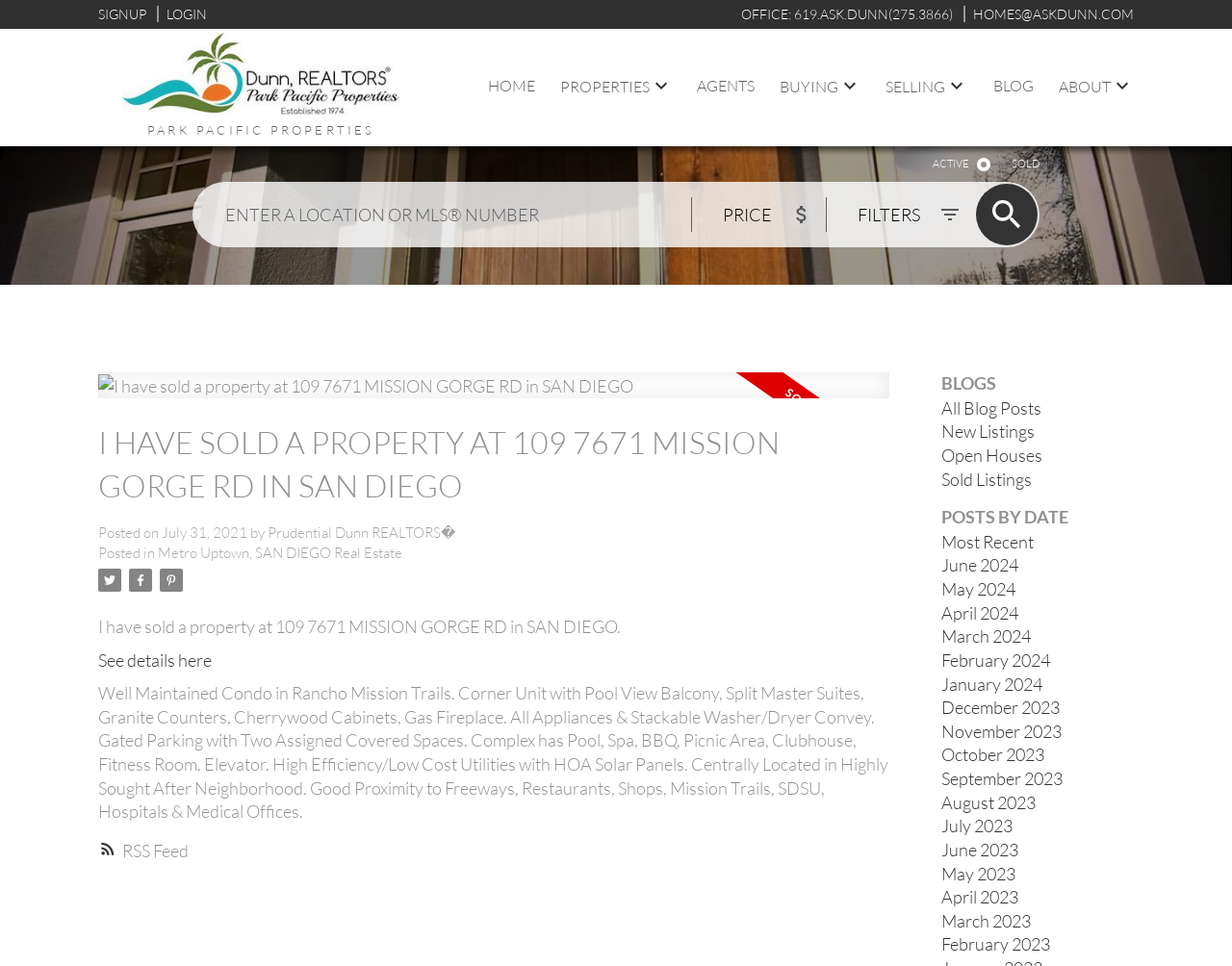Use a single word or phrase to answer this question: 
What is the location of the property?

SAN DIEGO